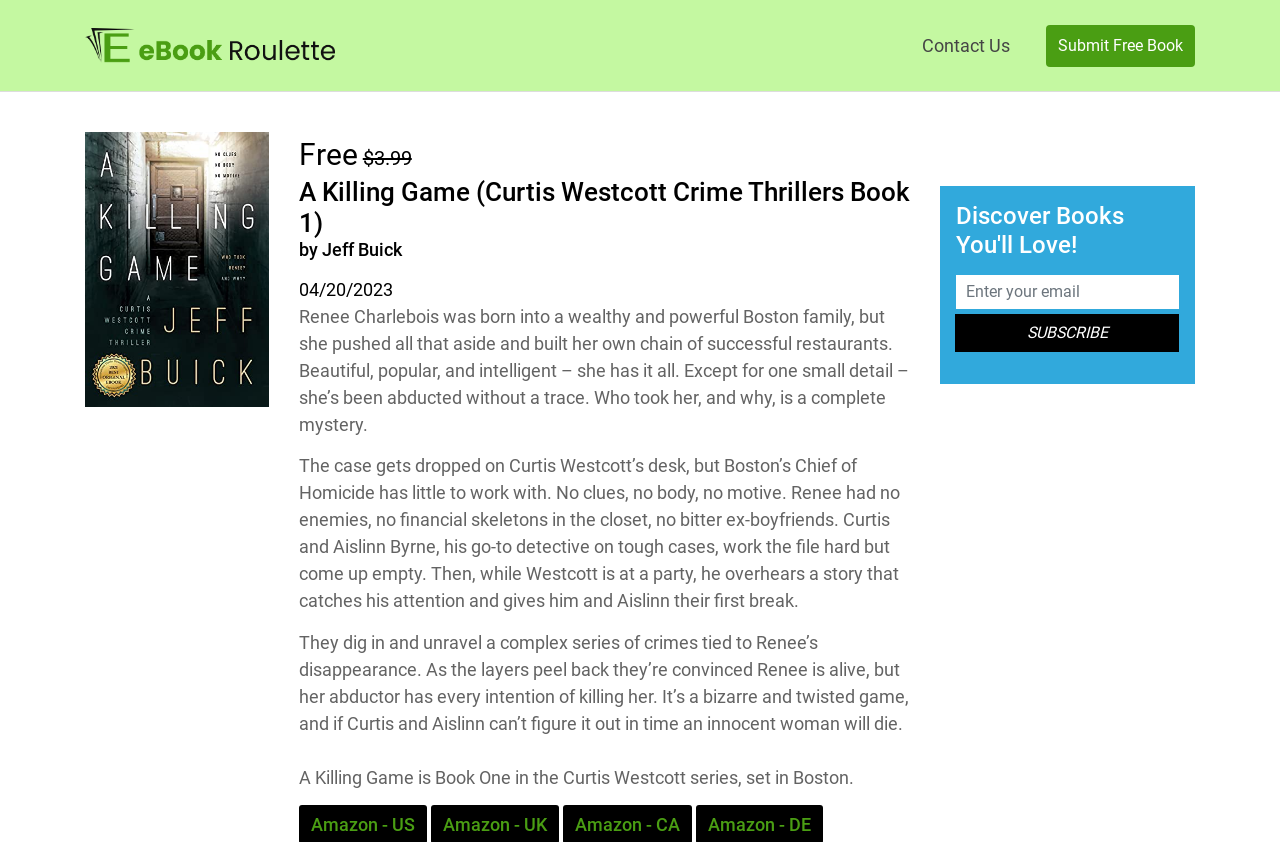Please give a concise answer to this question using a single word or phrase: 
What is the series name of the book?

Curtis Westcott series